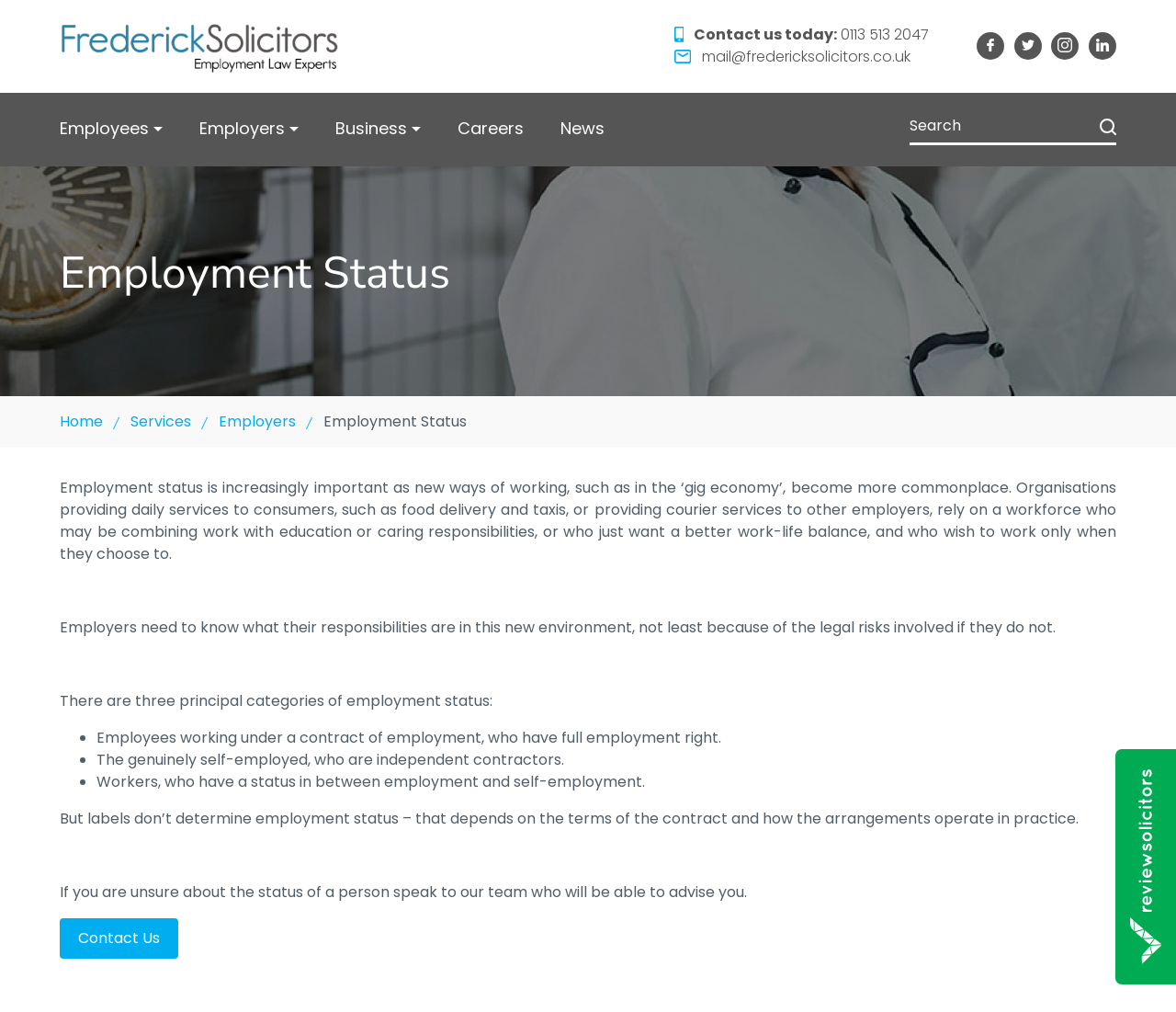Indicate the bounding box coordinates of the element that must be clicked to execute the instruction: "Search for something". The coordinates should be given as four float numbers between 0 and 1, i.e., [left, top, right, bottom].

[0.773, 0.107, 0.949, 0.144]